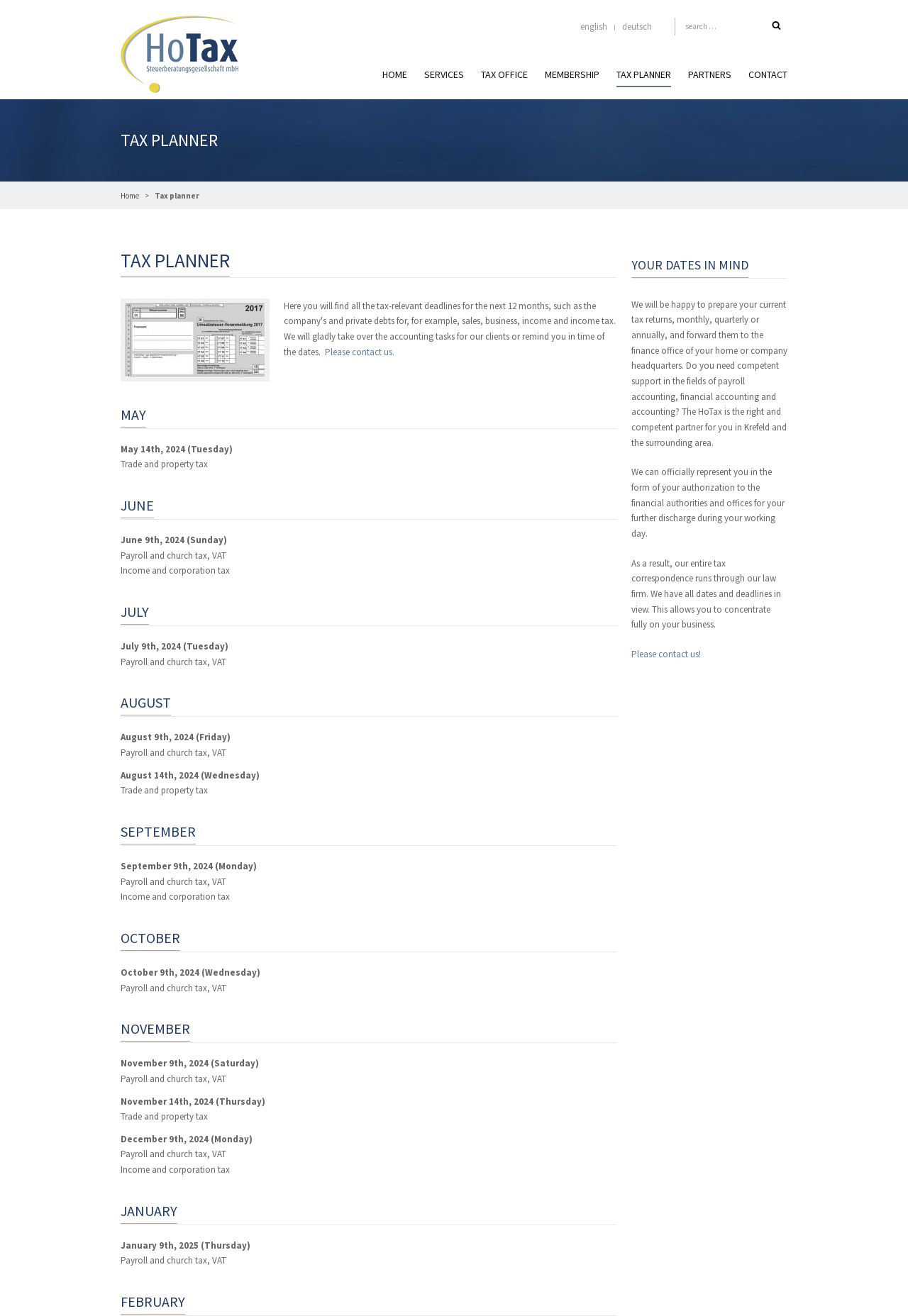Give a concise answer using only one word or phrase for this question:
What is the main purpose of the HoTax?

Tax planning